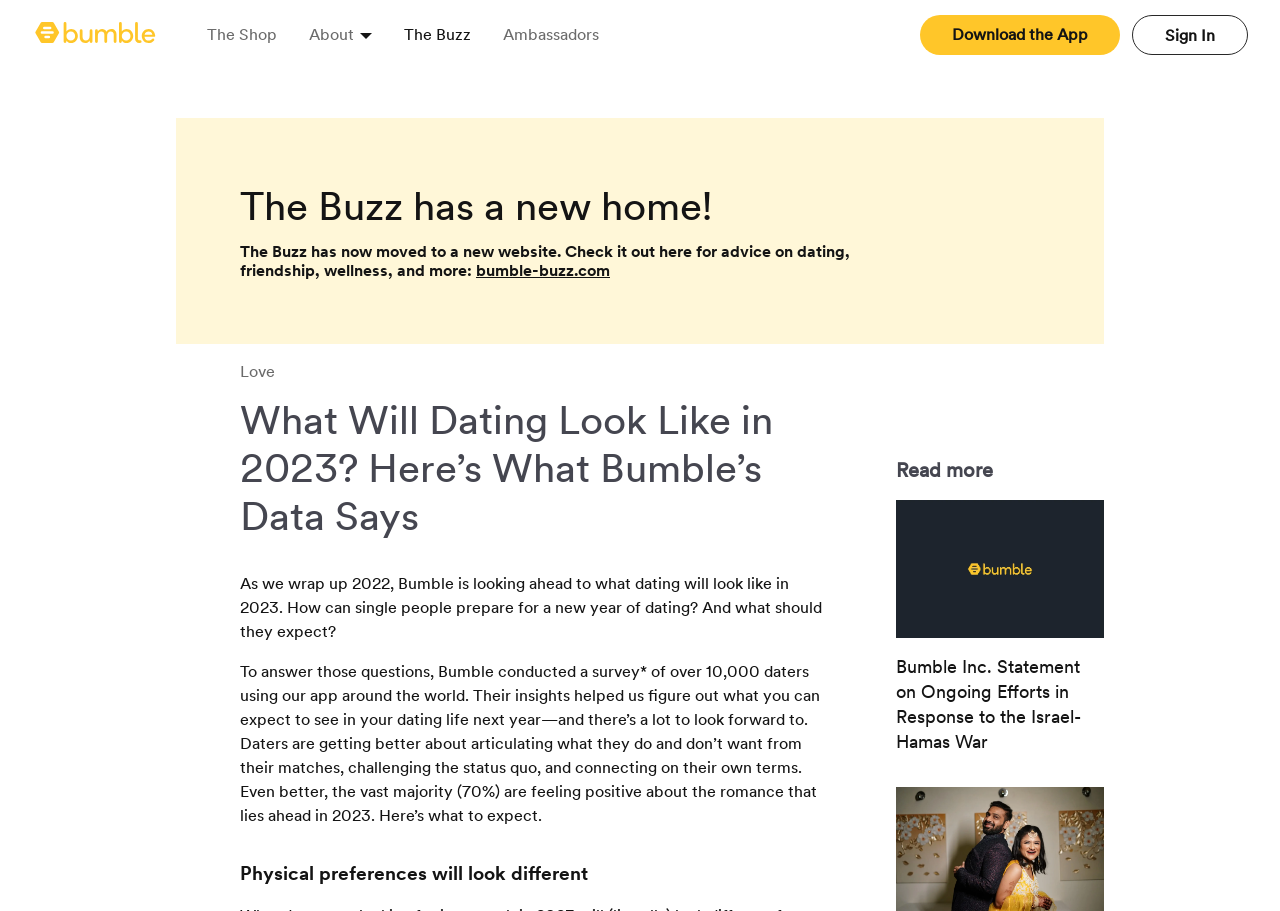What percentage of daters are feeling positive about romance in 2023?
From the image, respond using a single word or phrase.

70%